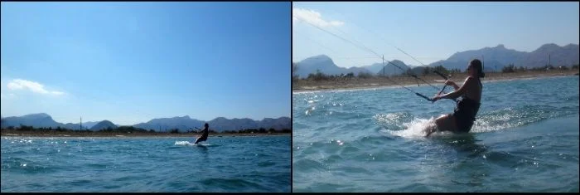Deliver an in-depth description of the image, highlighting major points.

The image showcases two dynamic scenes from a kitesurfing experience on the beautiful shores of Mallorca. On the left, a kitesurfer glides swiftly across the water, showcasing the thrill of the sport under a clear blue sky, with the distant mountains providing a picturesque backdrop. This moment captures the essence of adventure and freedom on the waves.

On the right, another kitesurfer is positioned as they prepare to harness the power of the kite, with splashes of water reflecting their movement. The sunny weather and the gentle undulations of the water create an inviting atmosphere for learning this exhilarating water sport.

The accompanying description highlights Maria Jose, who, alongside her brother Matías, has traveled from Chile for this summer adventure. Under the guidance of the Asociación Aprende a Navegar and Mallorca Kiteschool, they are dedicated to mastering kitesurfing despite varying wind conditions. The image embodies the spirit of their journey, reflecting both the challenges and joys of learning kitesurfing in such a stunning location.